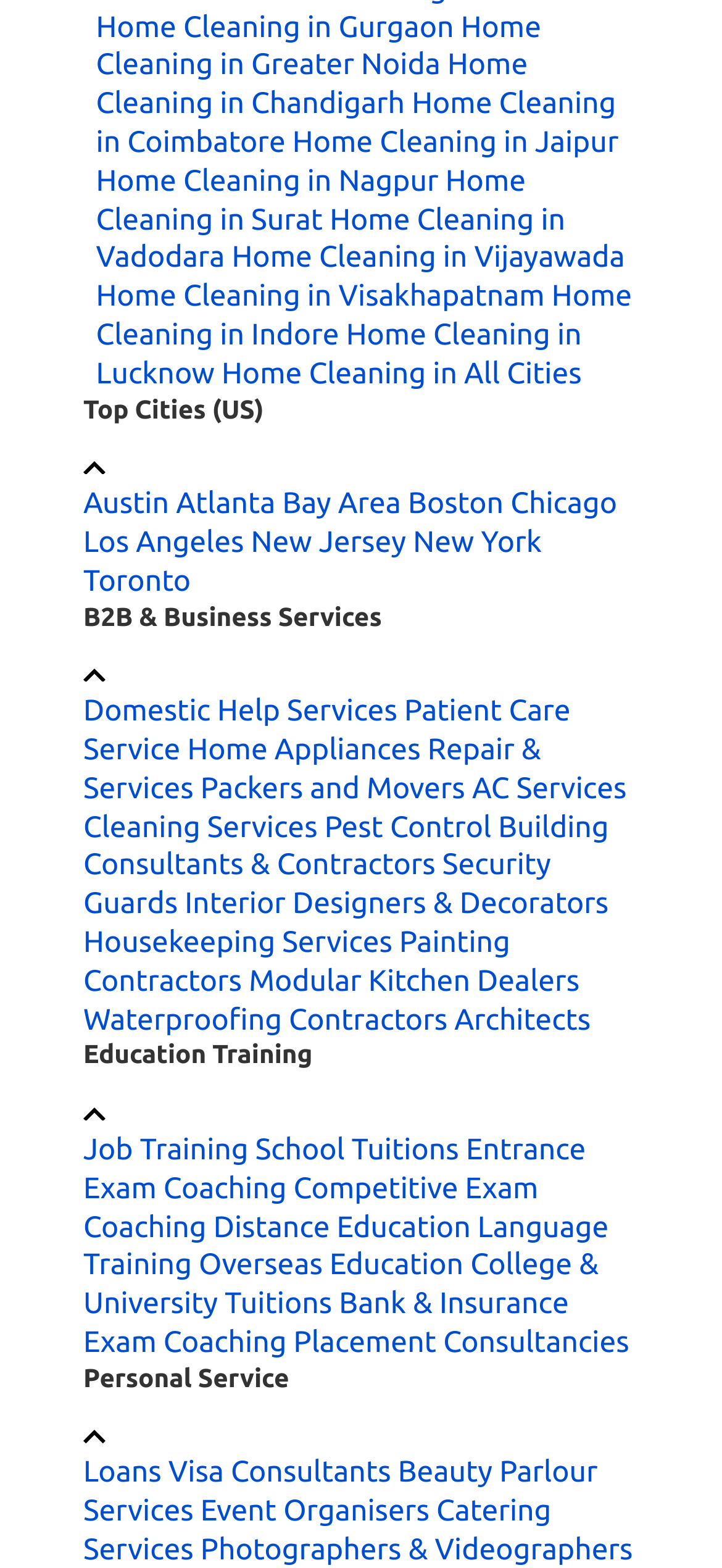Specify the bounding box coordinates of the area to click in order to execute this command: 'View Domestic Help Services'. The coordinates should consist of four float numbers ranging from 0 to 1, and should be formatted as [left, top, right, bottom].

[0.115, 0.443, 0.55, 0.464]